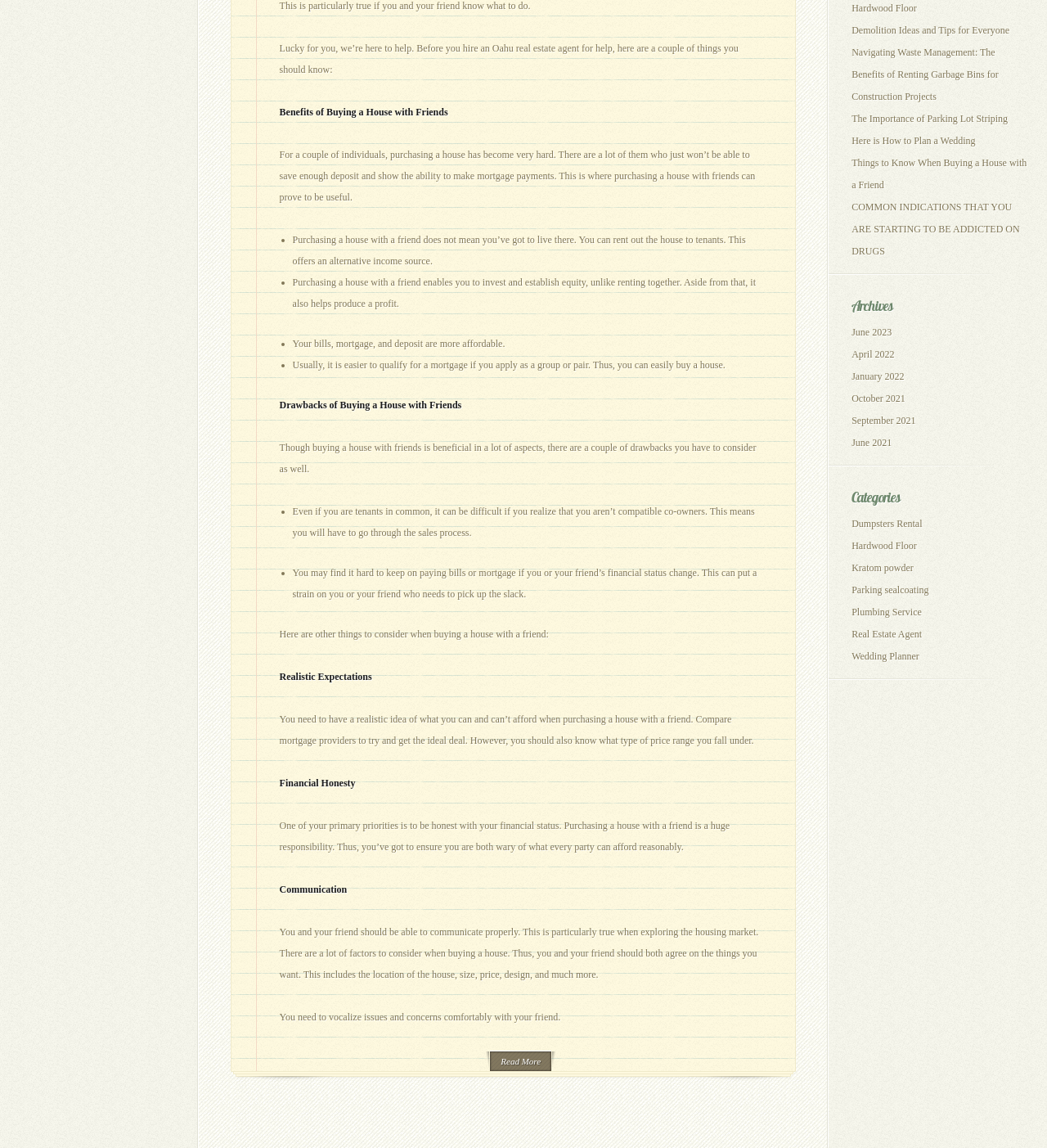Find the bounding box coordinates for the HTML element described in this sentence: "Real Estate Agent". Provide the coordinates as four float numbers between 0 and 1, in the format [left, top, right, bottom].

[0.813, 0.548, 0.881, 0.558]